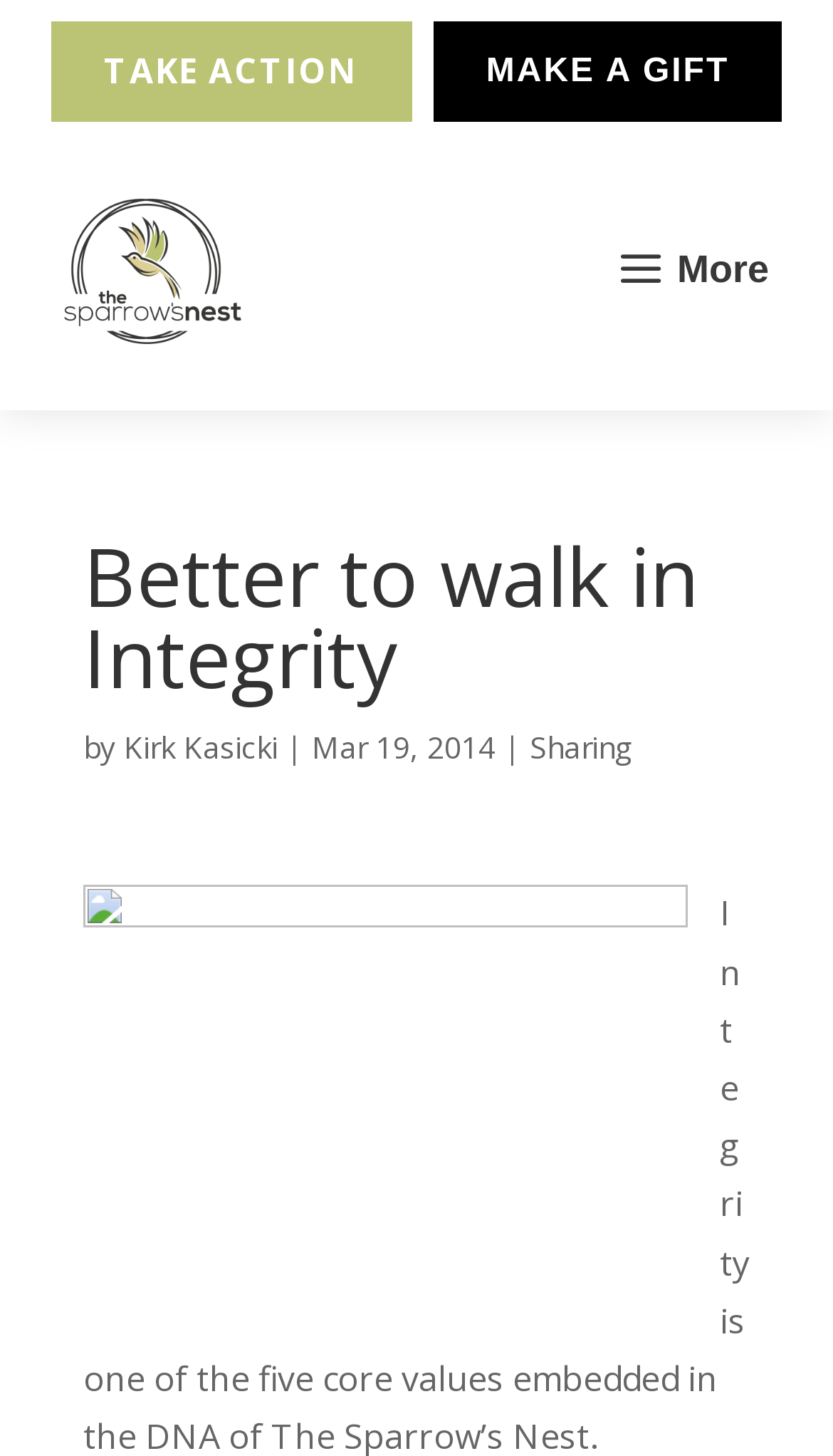Please provide the bounding box coordinates in the format (top-left x, top-left y, bottom-right x, bottom-right y). Remember, all values are floating point numbers between 0 and 1. What is the bounding box coordinate of the region described as: Take Action

[0.06, 0.015, 0.494, 0.084]